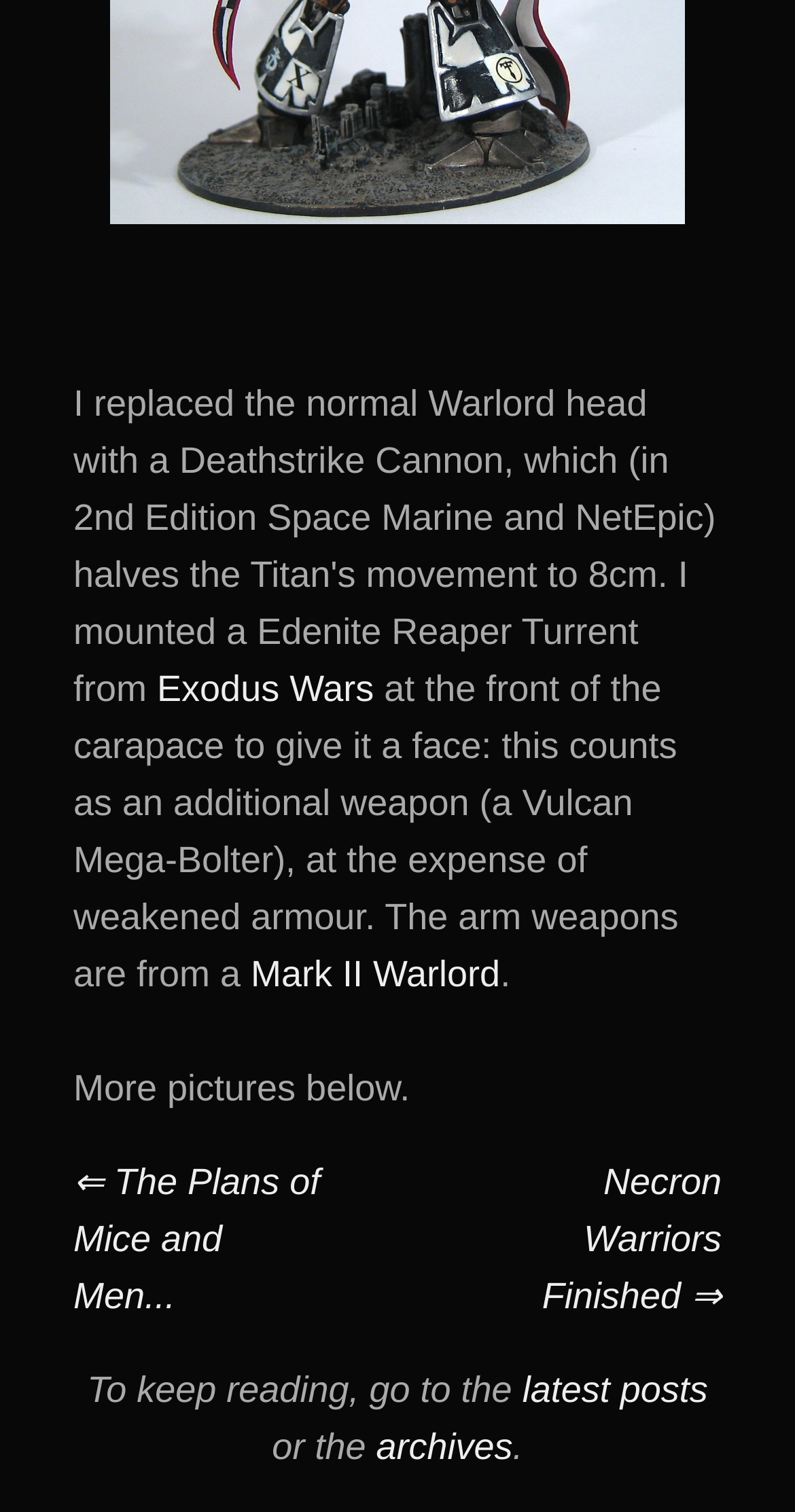What is the name of the war machine?
Refer to the image and provide a concise answer in one word or phrase.

Exodus Wars